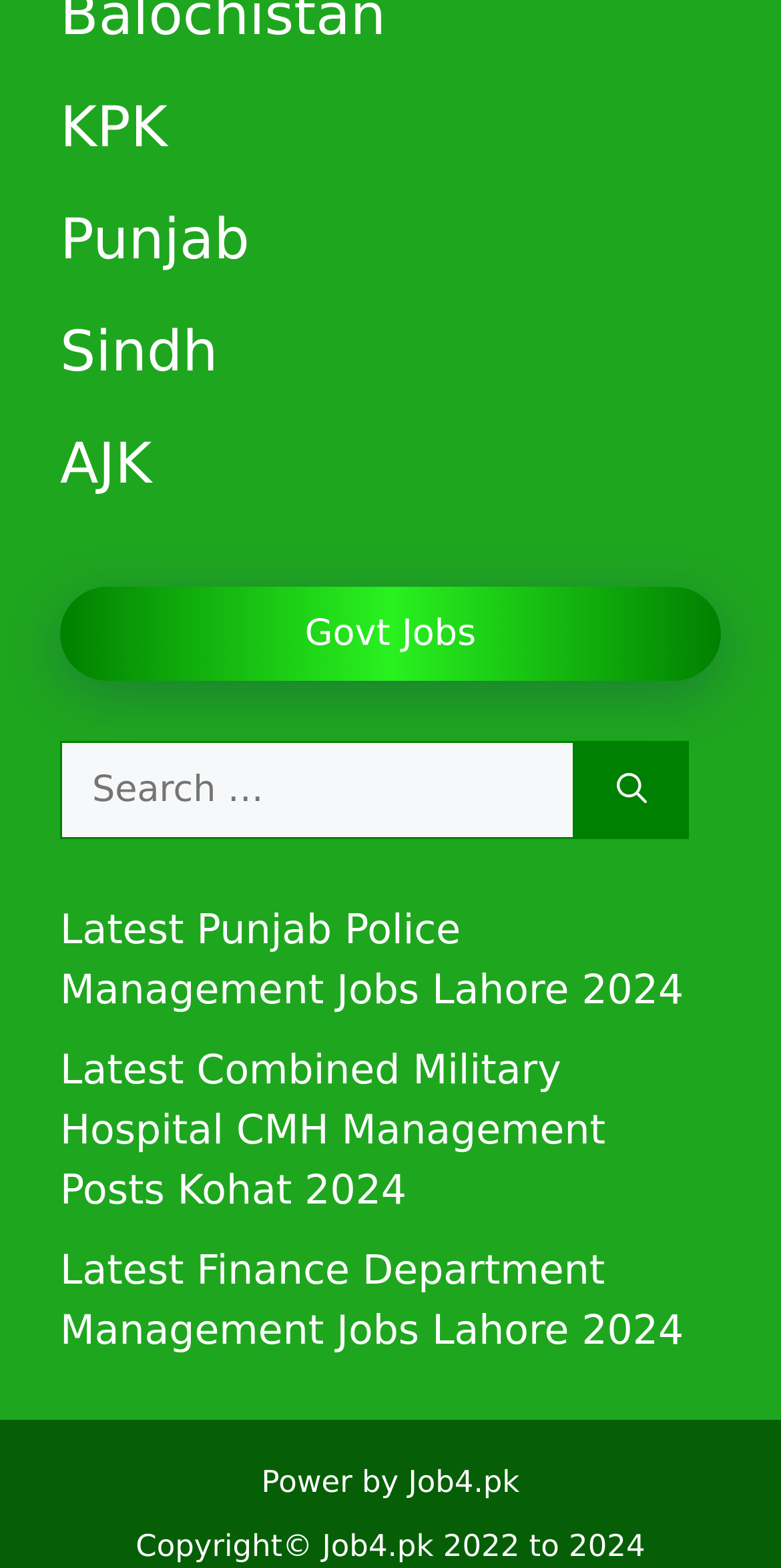Using the given element description, provide the bounding box coordinates (top-left x, top-left y, bottom-right x, bottom-right y) for the corresponding UI element in the screenshot: Customize

None